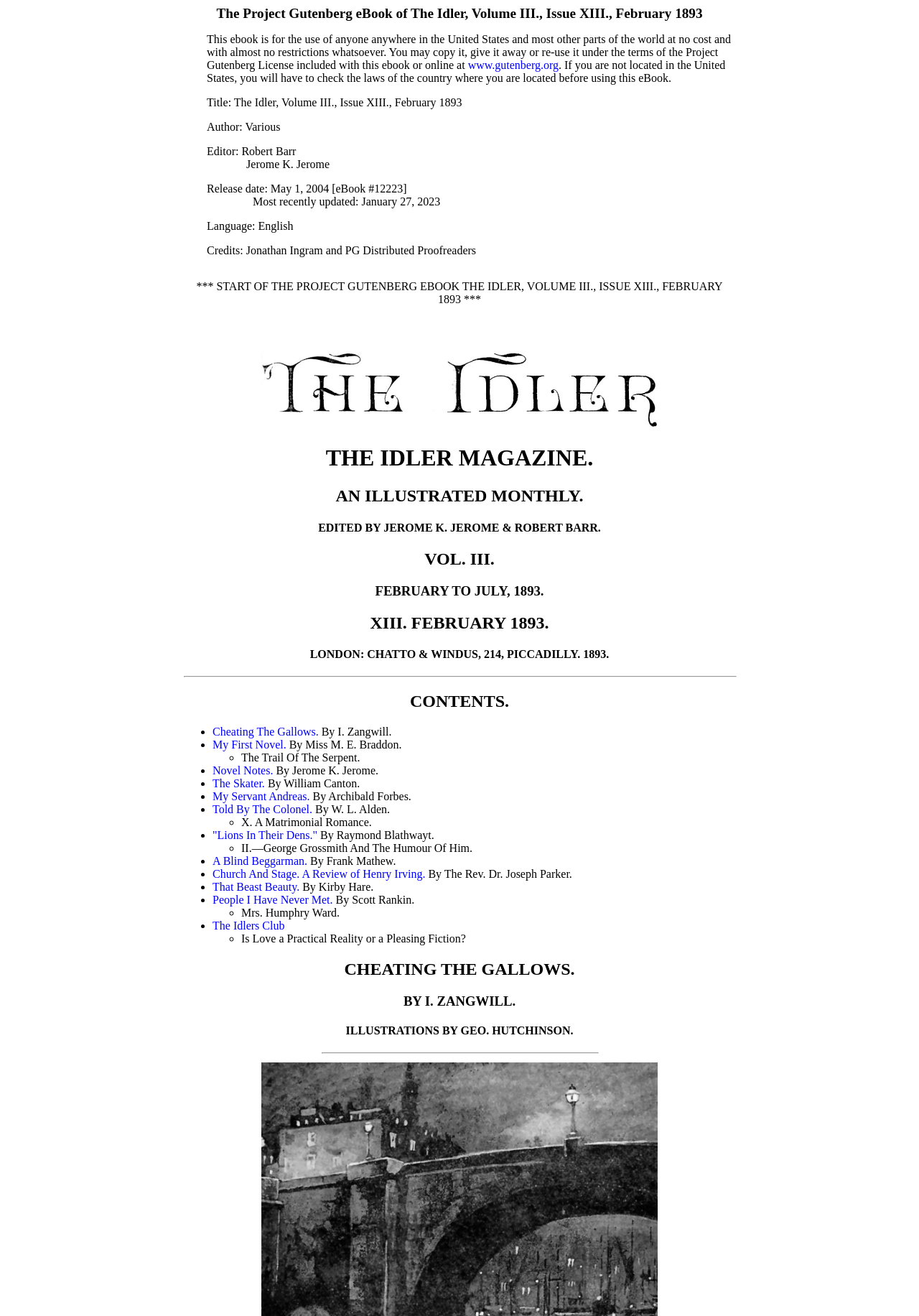Respond to the question below with a concise word or phrase:
What is the title of the eBook?

The Idler, Volume III., Issue XIII., February 1893